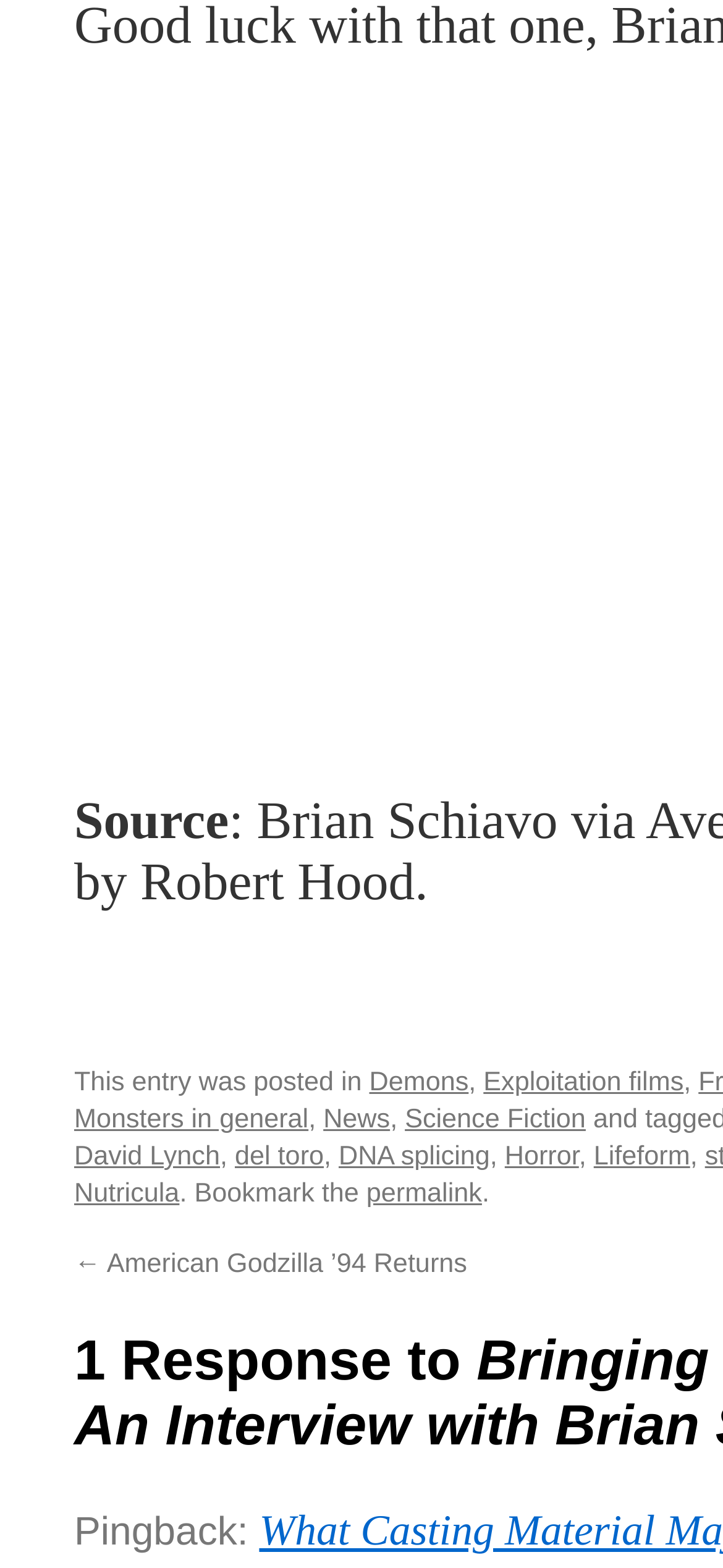Provide your answer in one word or a succinct phrase for the question: 
What is the category of the post?

Demons, Exploitation films, etc.